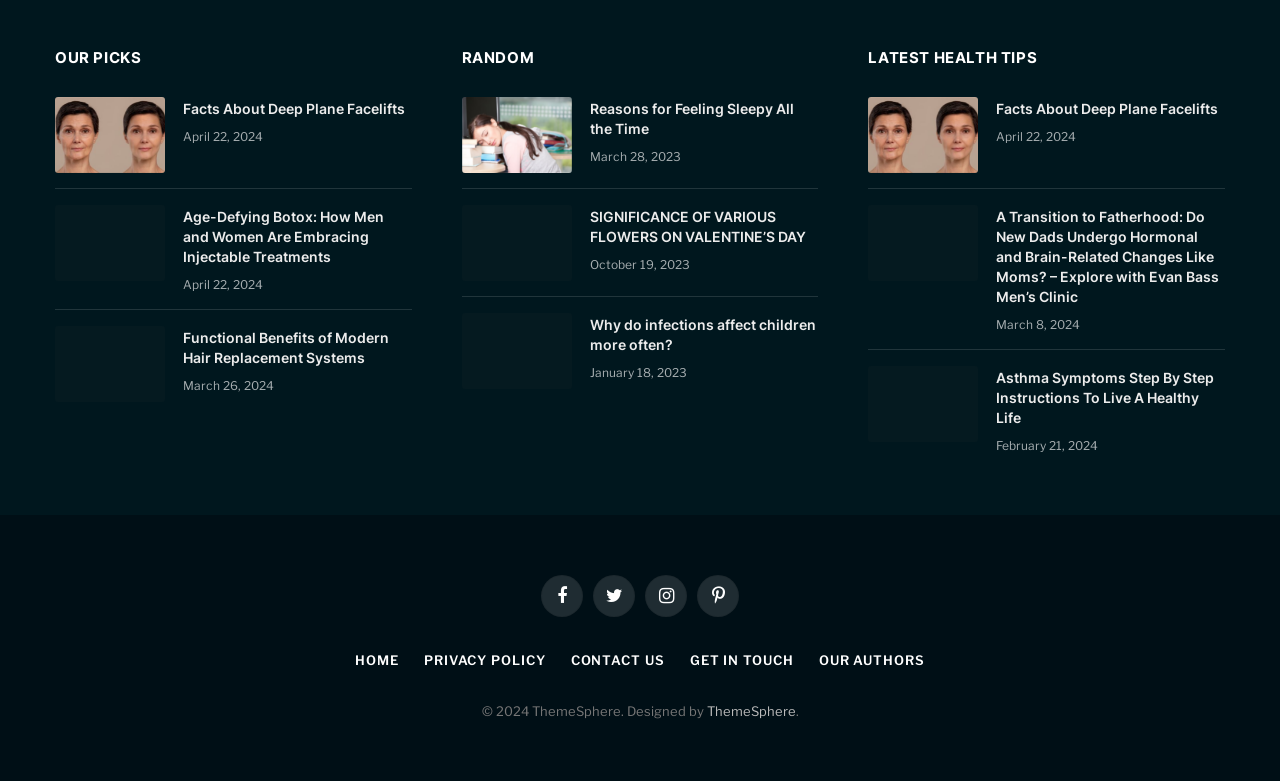Determine the bounding box coordinates of the area to click in order to meet this instruction: "Check 'PRIVACY POLICY'".

[0.331, 0.835, 0.426, 0.856]